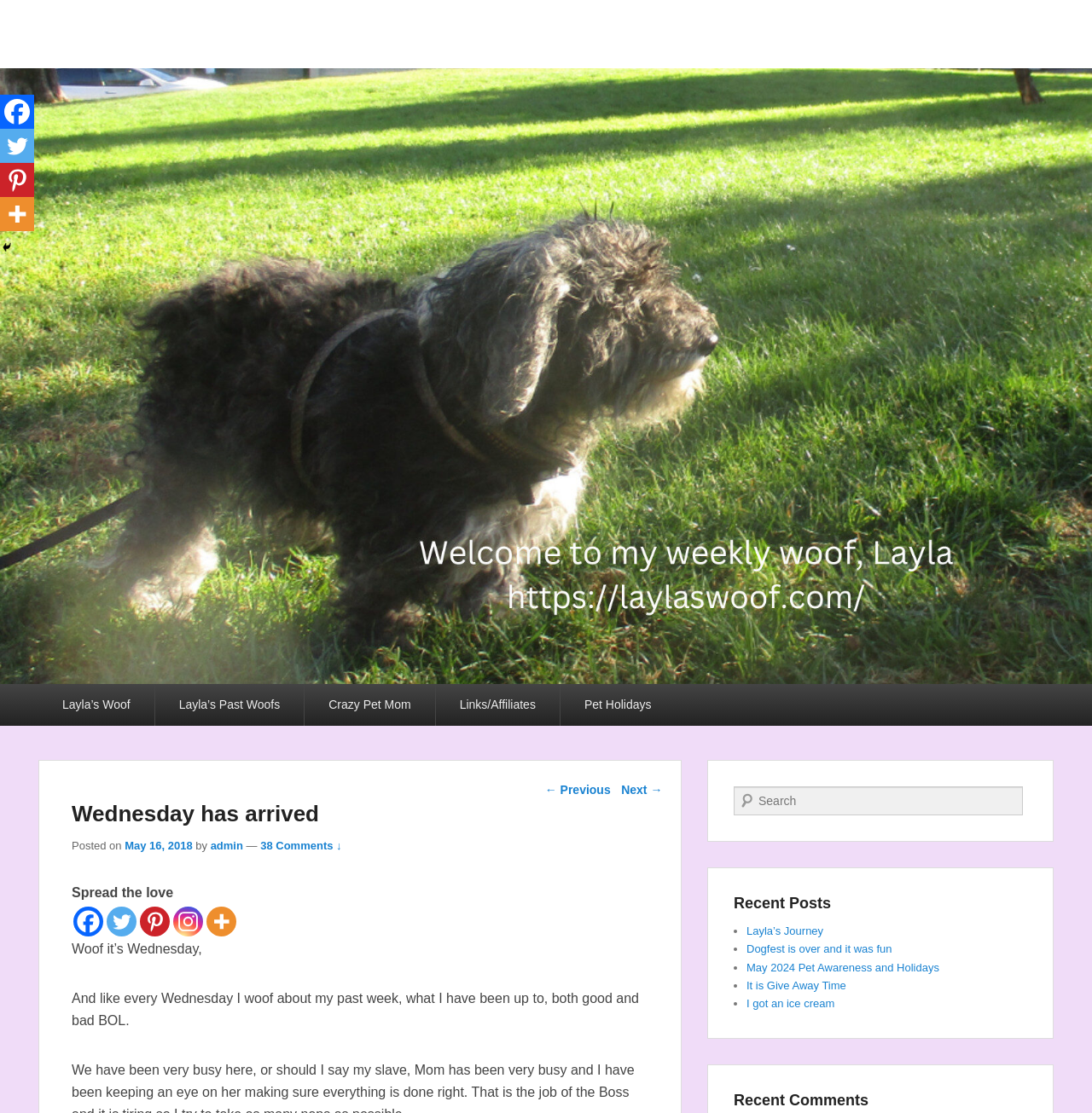Determine the bounding box for the UI element described here: "Next →".

[0.569, 0.698, 0.607, 0.722]